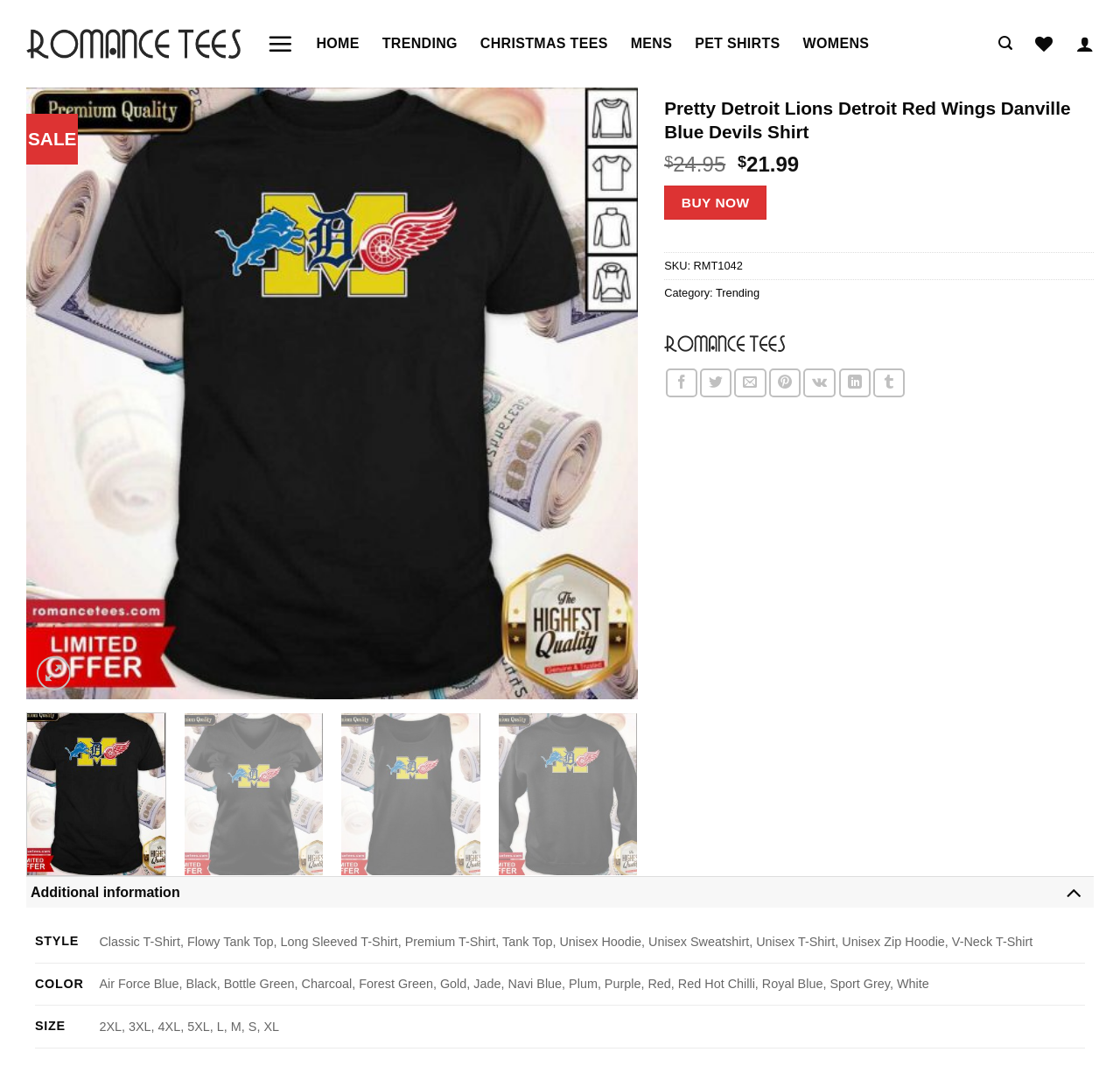How much does the shirt cost?
Look at the image and answer with only one word or phrase.

$21.99